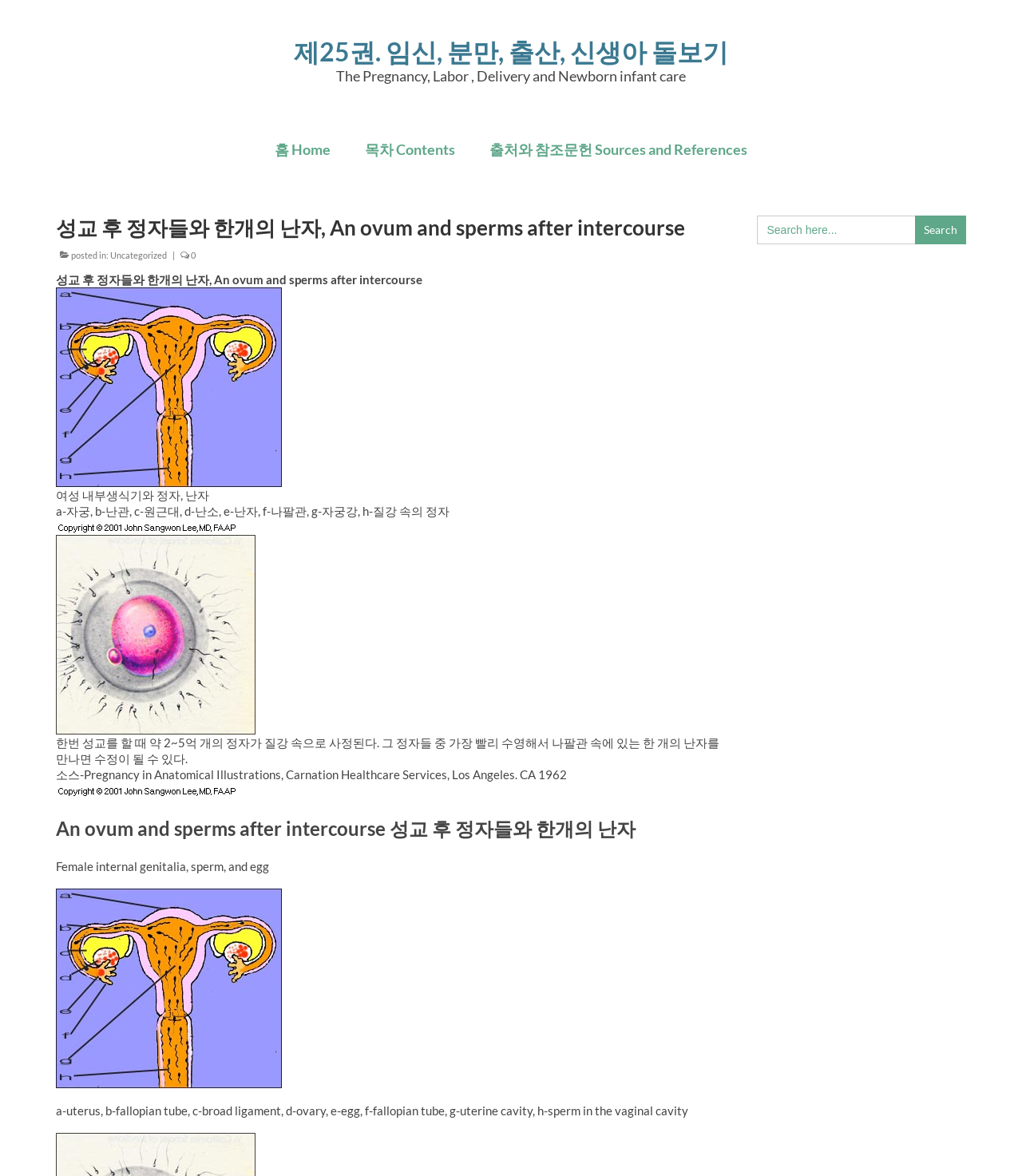What is the description of the image above the text '여성 내부생식기와 정자, 난자'?
Using the information from the image, give a concise answer in one word or a short phrase.

intercourse-1s.jpg